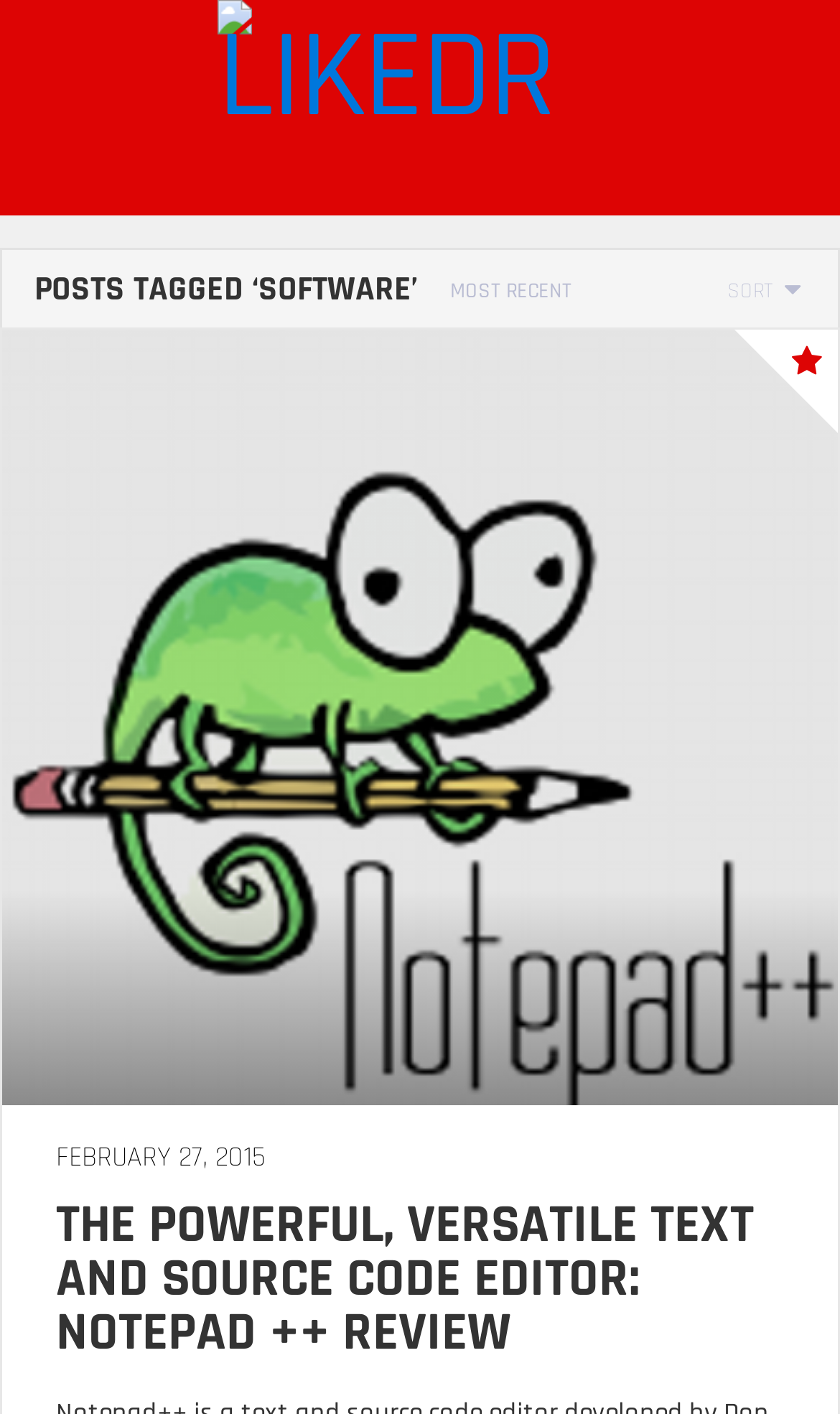What is the category of posts on this page?
Based on the image, please offer an in-depth response to the question.

Based on the static text 'POSTS TAGGED ‘SOFTWARE’’ at the top of the page, it is clear that the posts on this page are categorized under software.